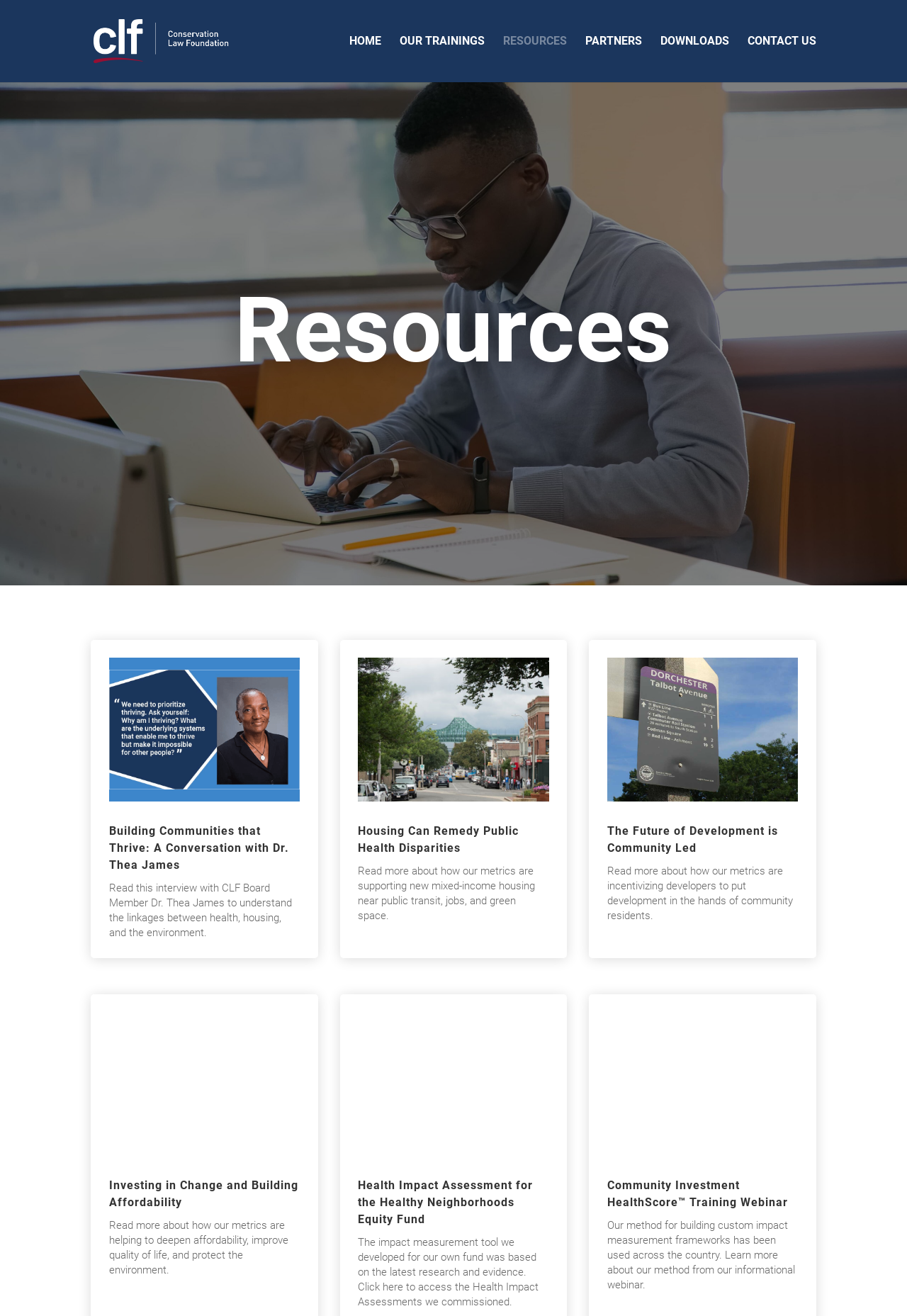Determine the bounding box coordinates for the region that must be clicked to execute the following instruction: "Learn more about Housing Can Remedy Public Health Disparities".

[0.395, 0.626, 0.572, 0.649]